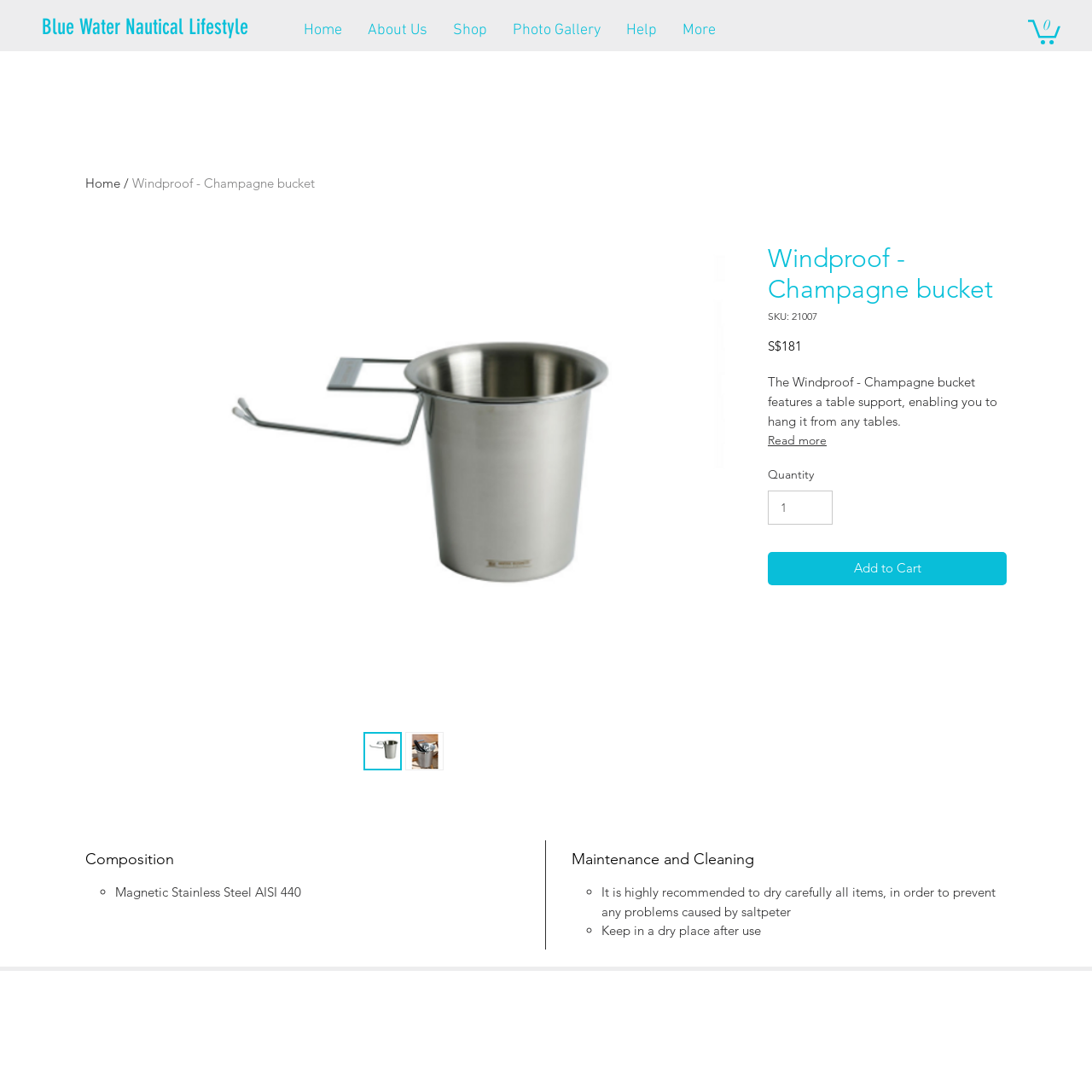Summarize the webpage with intricate details.

This webpage is about a product called the "Windproof - Champagne bucket" from Blue Water Nautical Lifestyle. At the top left, there is a link to the website's homepage, followed by a navigation menu with links to "About Us", "Shop", "Photo Gallery", and "Help". On the top right, there is a cart button with 0 items.

The main content of the page is divided into two sections. The left section has a link to the homepage, a disabled element with the product name, and an article with a product image. The image takes up most of the left section.

The right section has the product details. At the top, there is a heading with the product name, followed by the SKU and price. Below that, there is a description of the product, which explains its features and benefits. Underneath, there is a list of product details, including the quantity, diameter, and height.

Further down, there are two sections: "Composition" and "Maintenance and Cleaning". Each section has a heading and a list of details, marked with bullet points. The composition section lists the material used, and the maintenance section provides tips on how to care for the product.

At the bottom of the right section, there is an "Add to Cart" button.